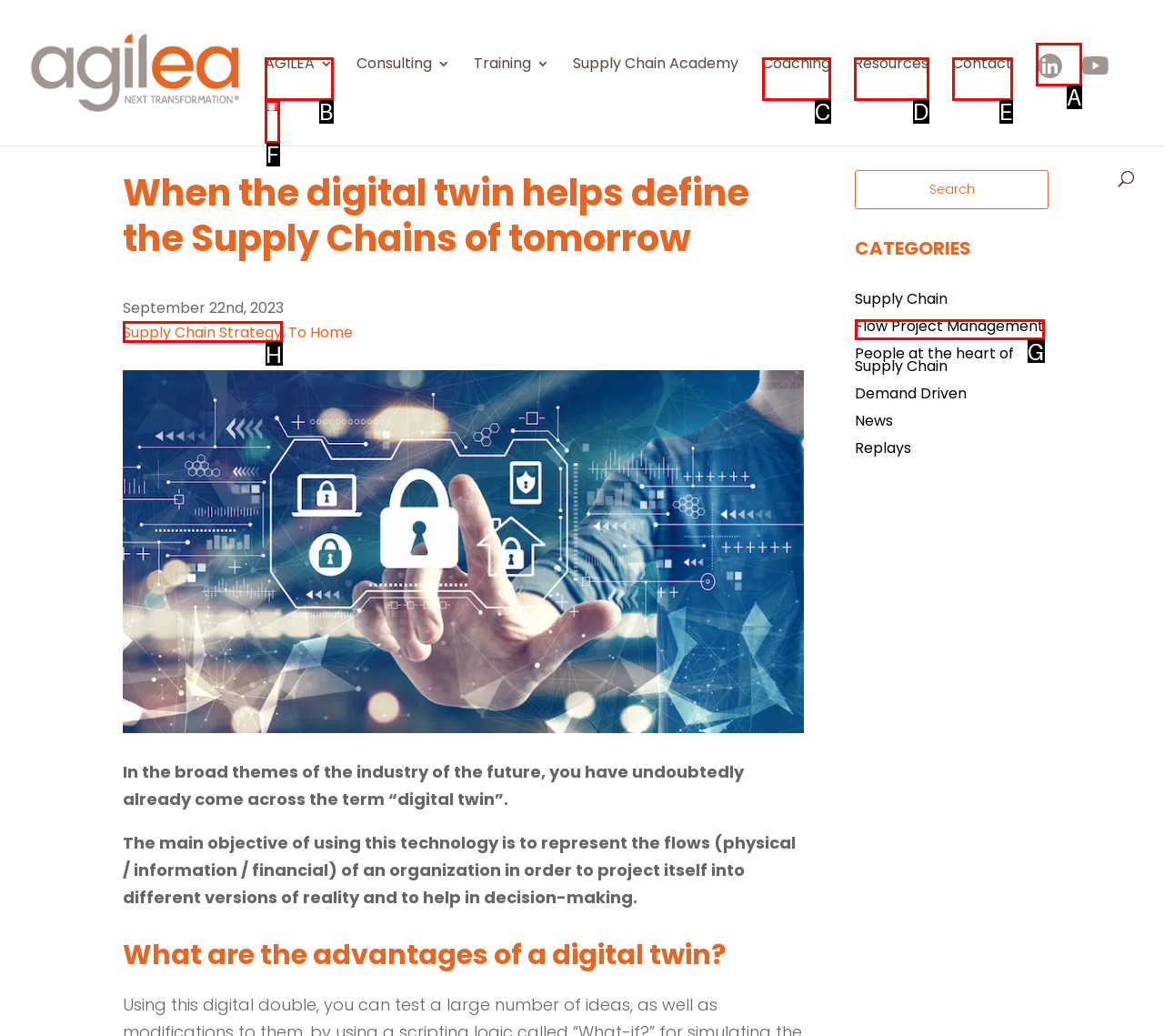Which HTML element matches the description: Supply Chain Strategy the best? Answer directly with the letter of the chosen option.

H